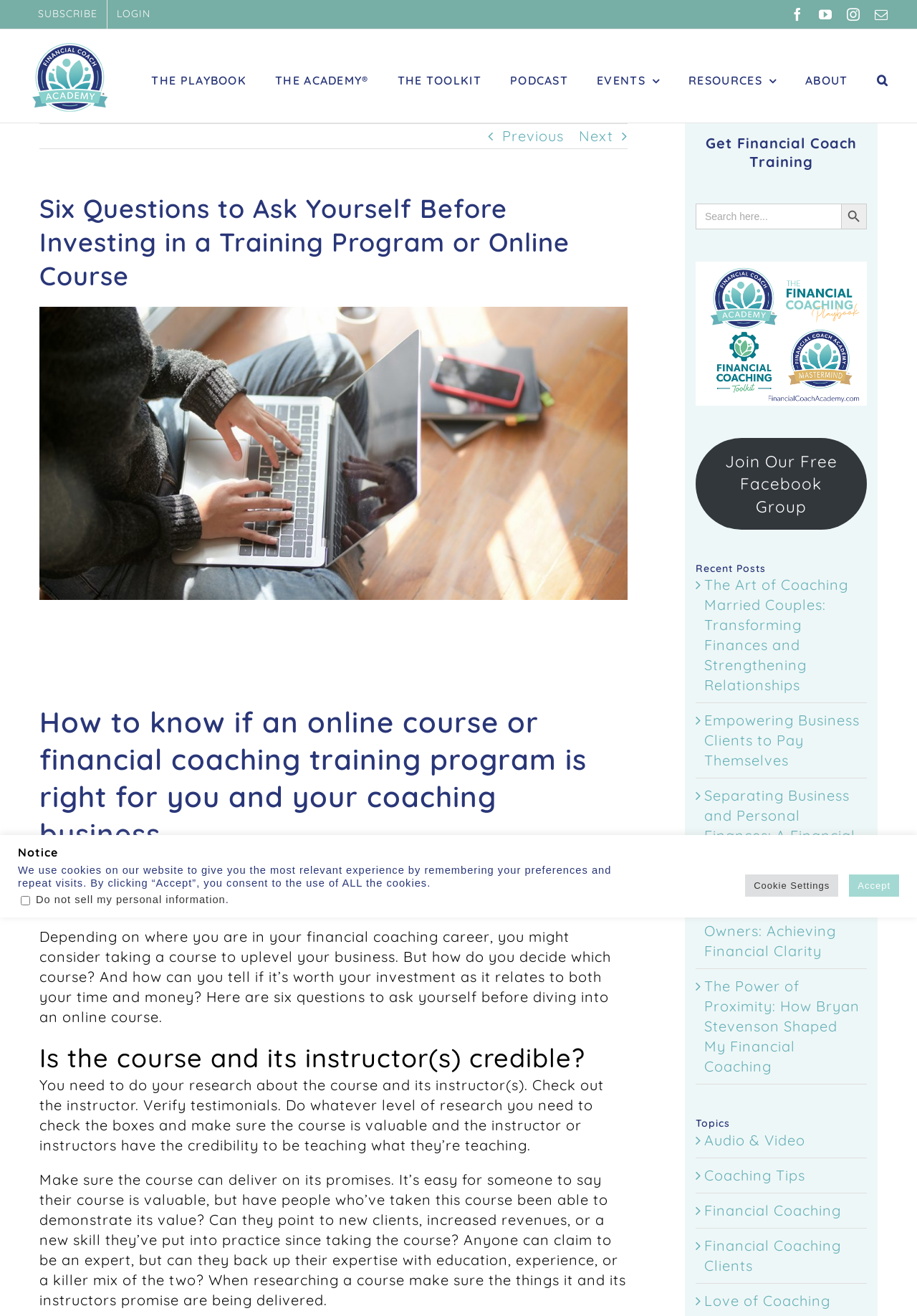Locate the bounding box coordinates of the area you need to click to fulfill this instruction: 'Go to the top of the page'. The coordinates must be in the form of four float numbers ranging from 0 to 1: [left, top, right, bottom].

[0.904, 0.678, 0.941, 0.697]